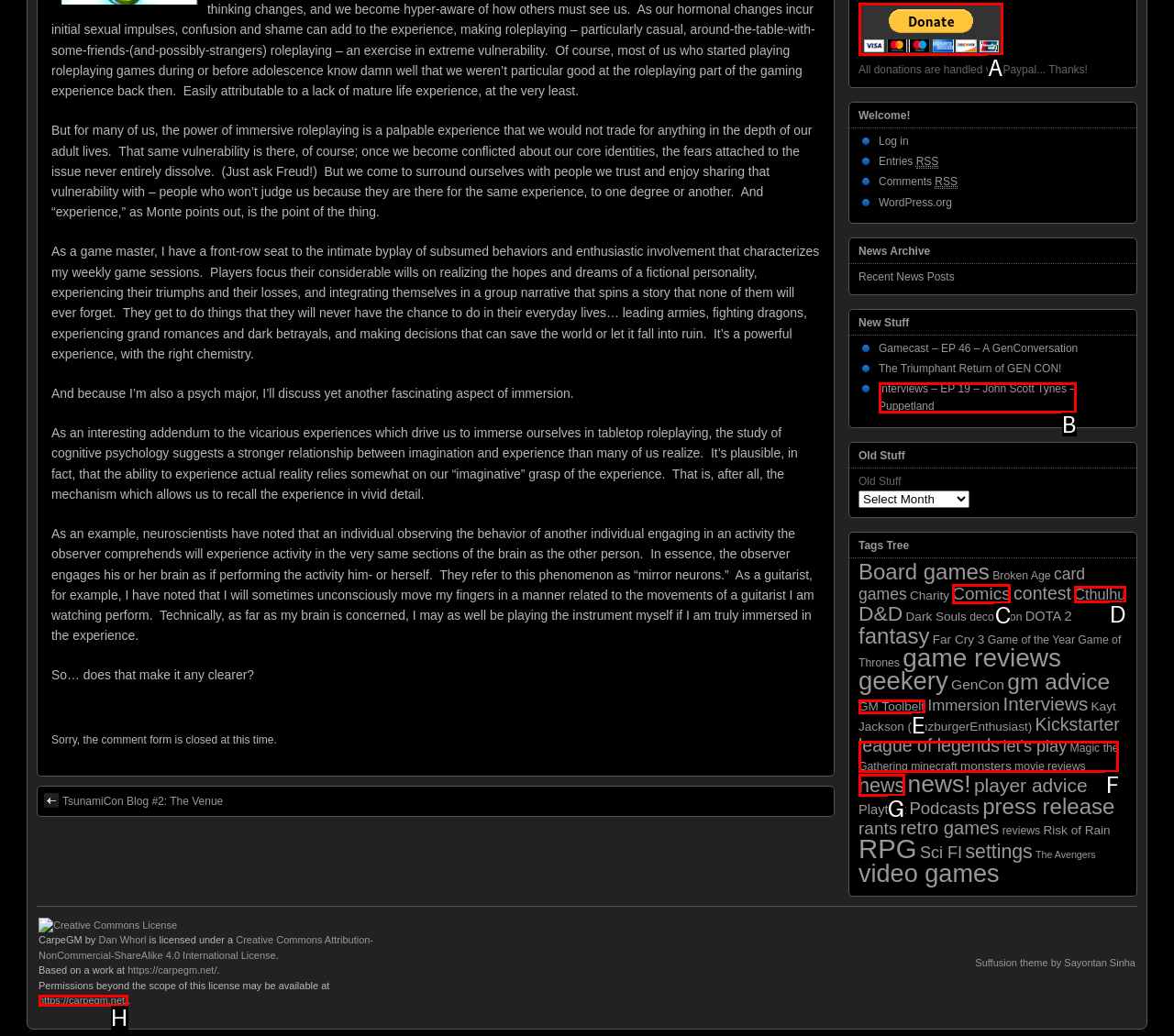Given the description: Magic the Gathering, identify the matching option. Answer with the corresponding letter.

F